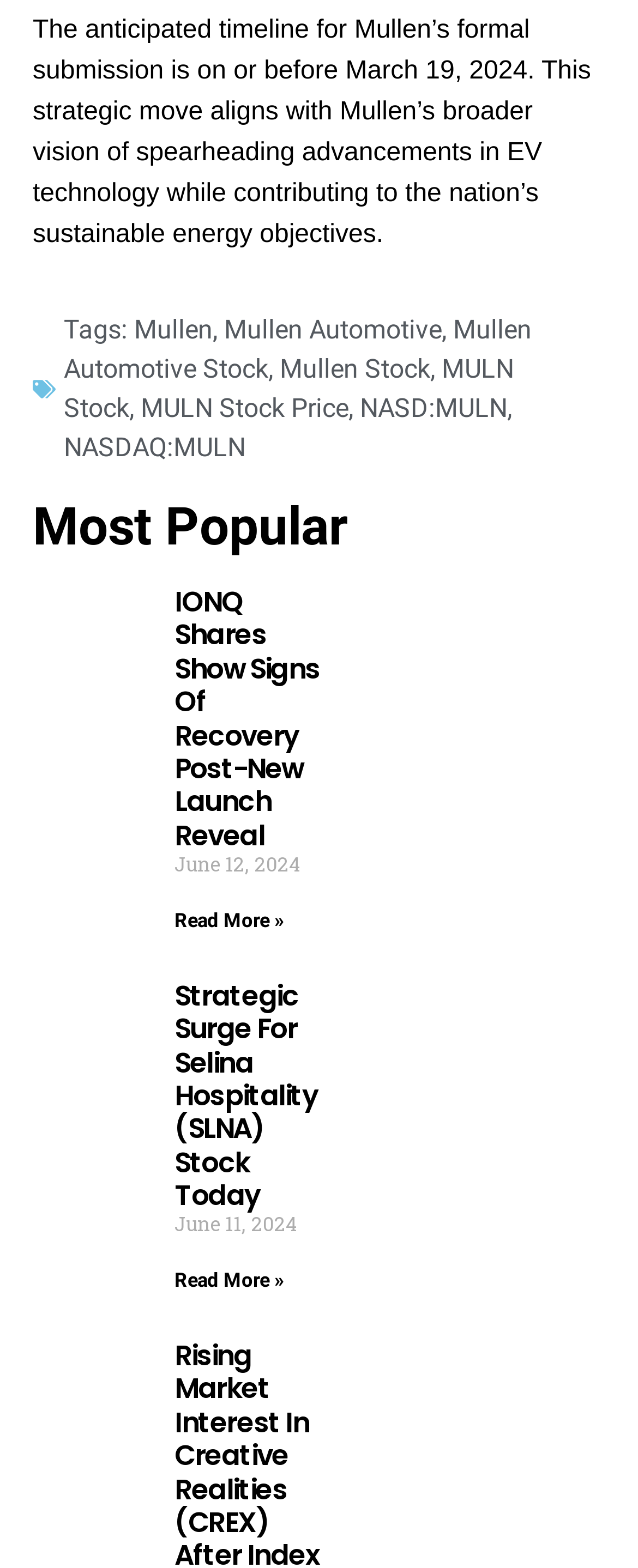What are the tags related to Mullen?
Look at the image and answer the question with a single word or phrase.

Mullen, Mullen Automotive, Mullen Automotive Stock, Mullen Stock, MULN Stock, MULN Stock Price, NASD:MULN, NASDAQ:MULN